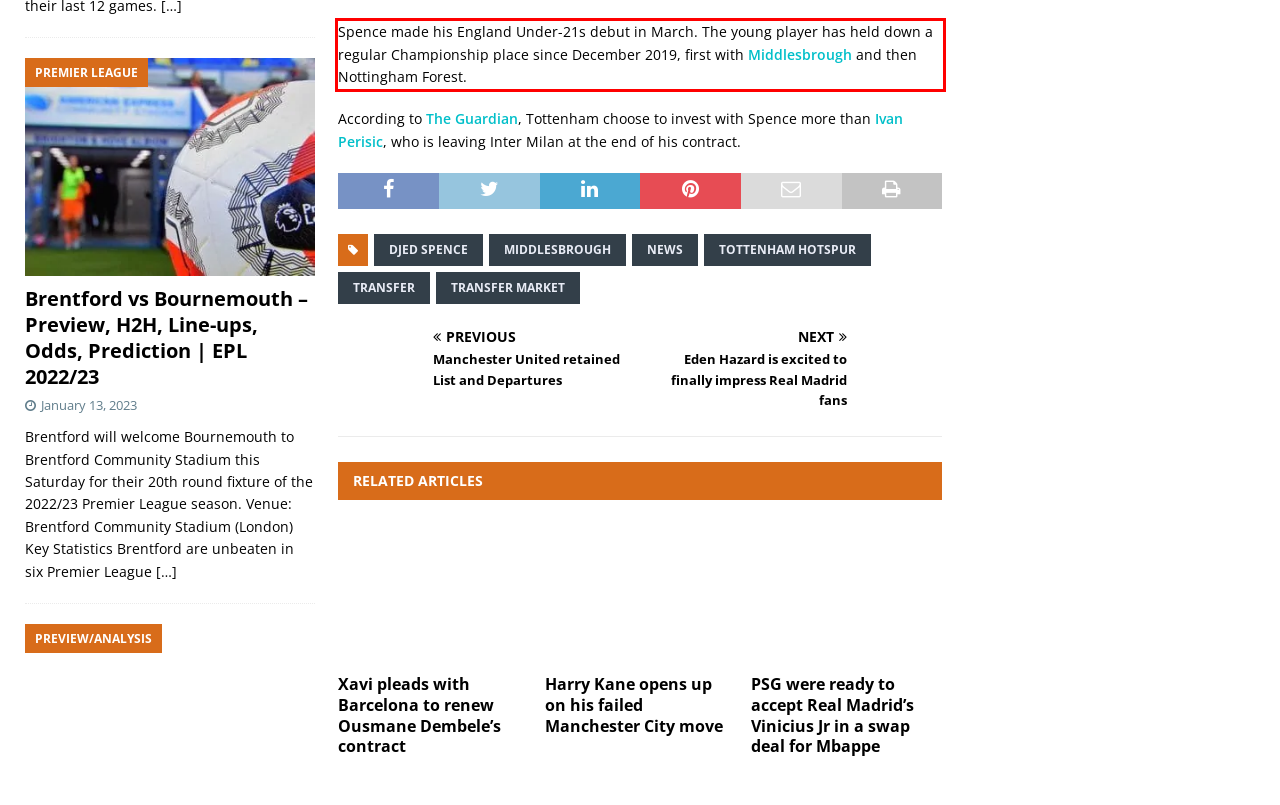By examining the provided screenshot of a webpage, recognize the text within the red bounding box and generate its text content.

Spence made his England Under-21s debut in March. The young player has held down a regular Championship place since December 2019, first with Middlesbrough and then Nottingham Forest.